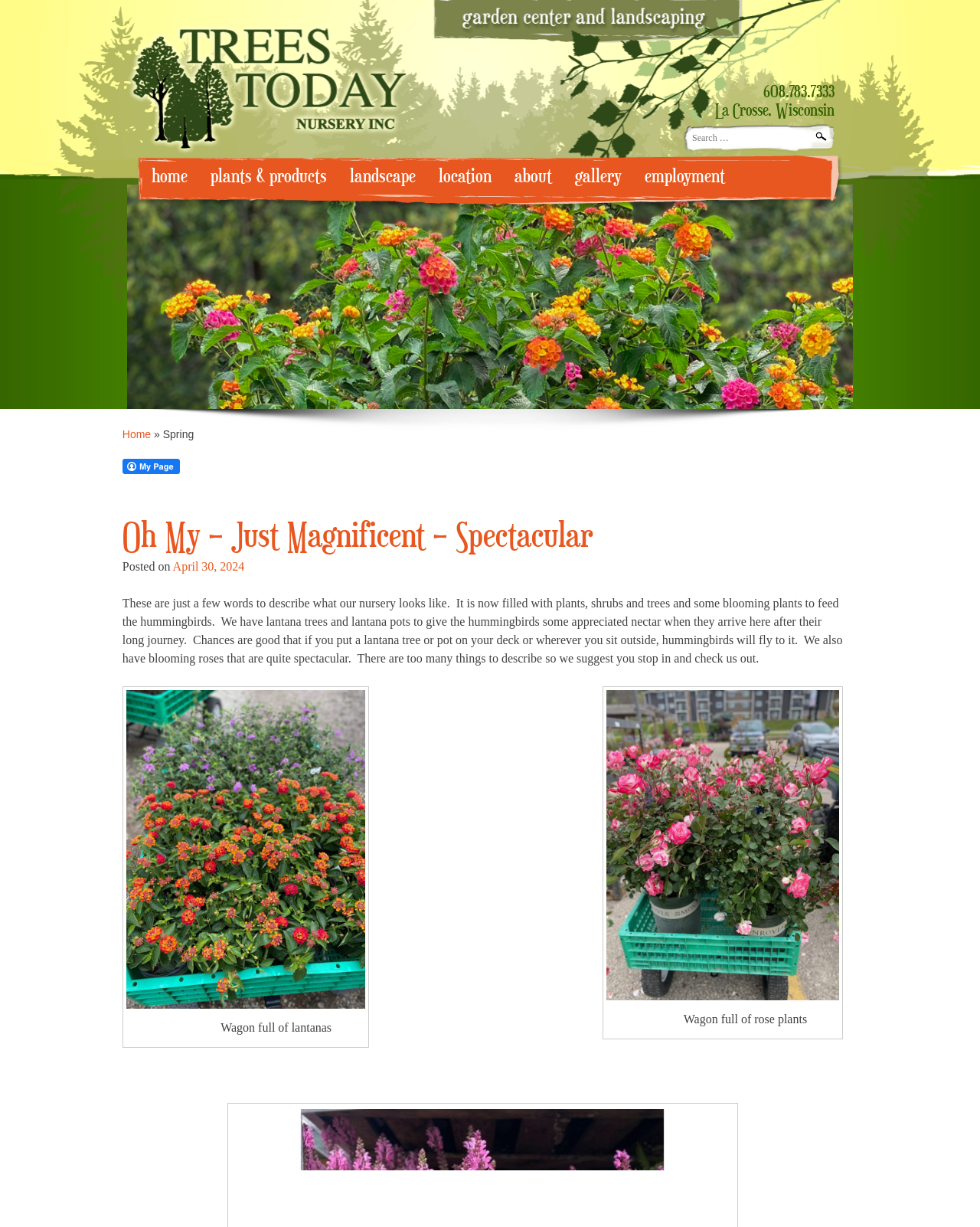What type of business is this?
Using the details shown in the screenshot, provide a comprehensive answer to the question.

The webpage has a title 'Spring Archives - Trees Today Nursery' and features images of plants and trees, suggesting that it is a nursery business. The text also mentions 'our nursery' and describes the types of plants and products available.